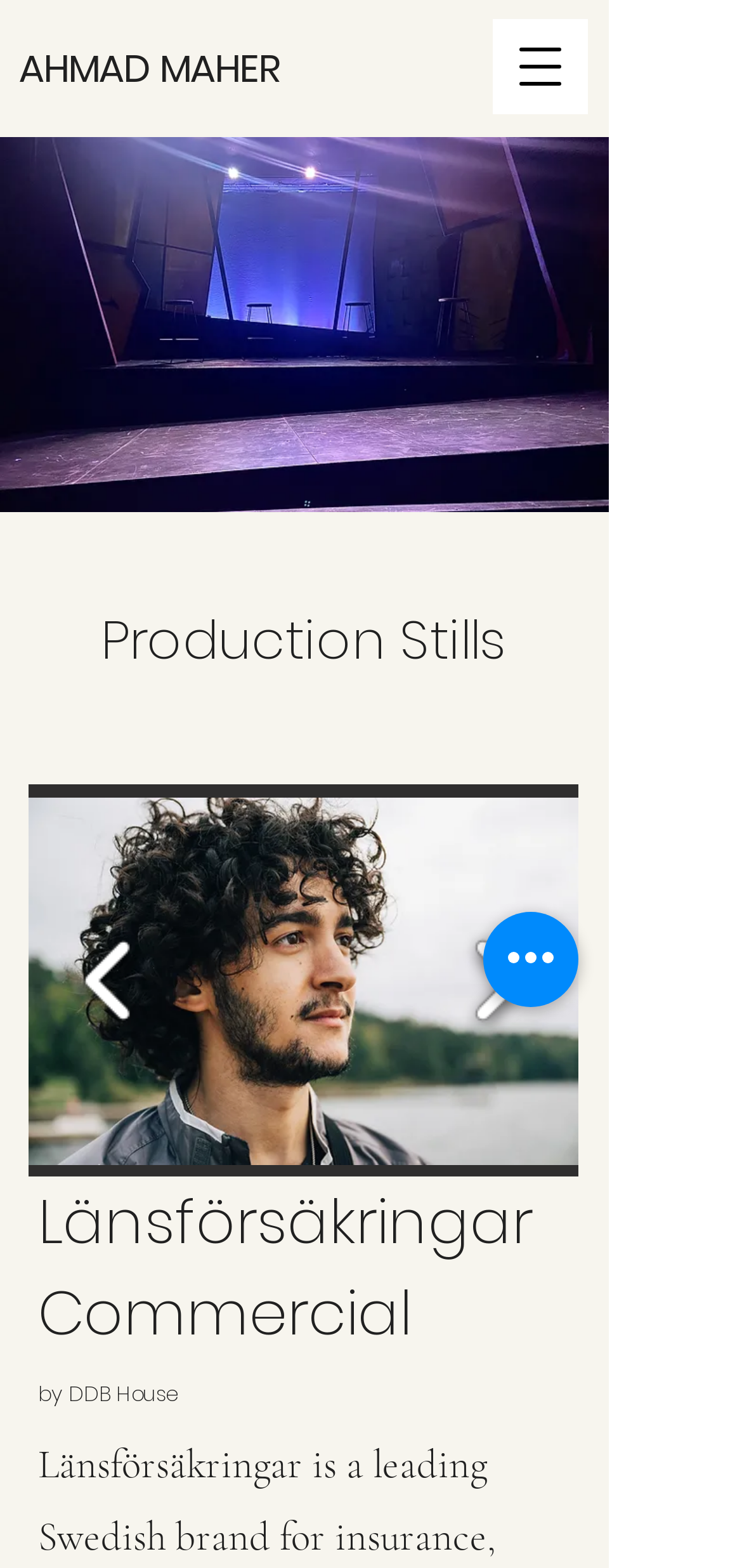Provide a brief response using a word or short phrase to this question:
What type of content is displayed?

Images